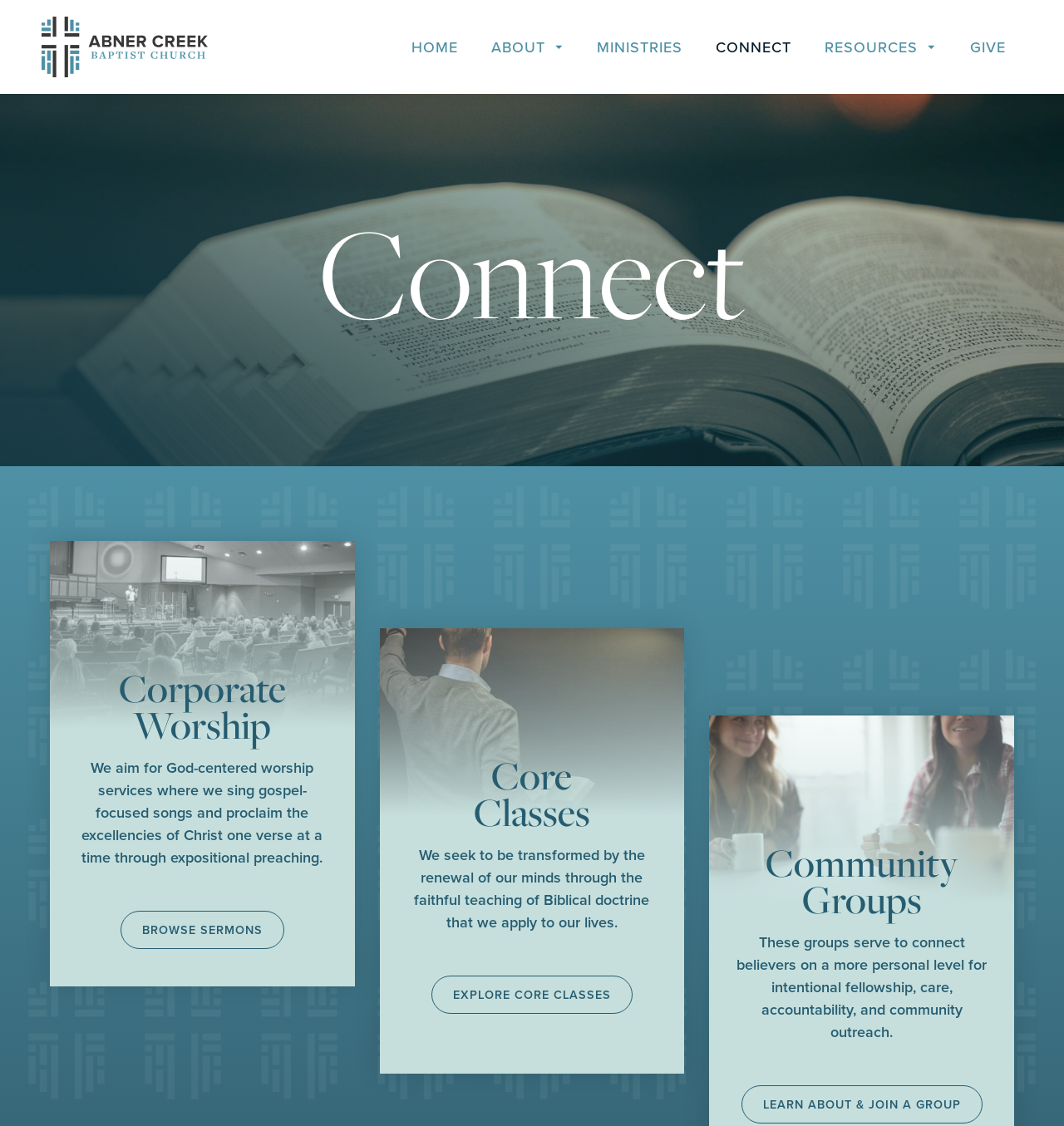What is the purpose of the Community Groups?
Look at the image and respond with a one-word or short-phrase answer.

Intentional fellowship